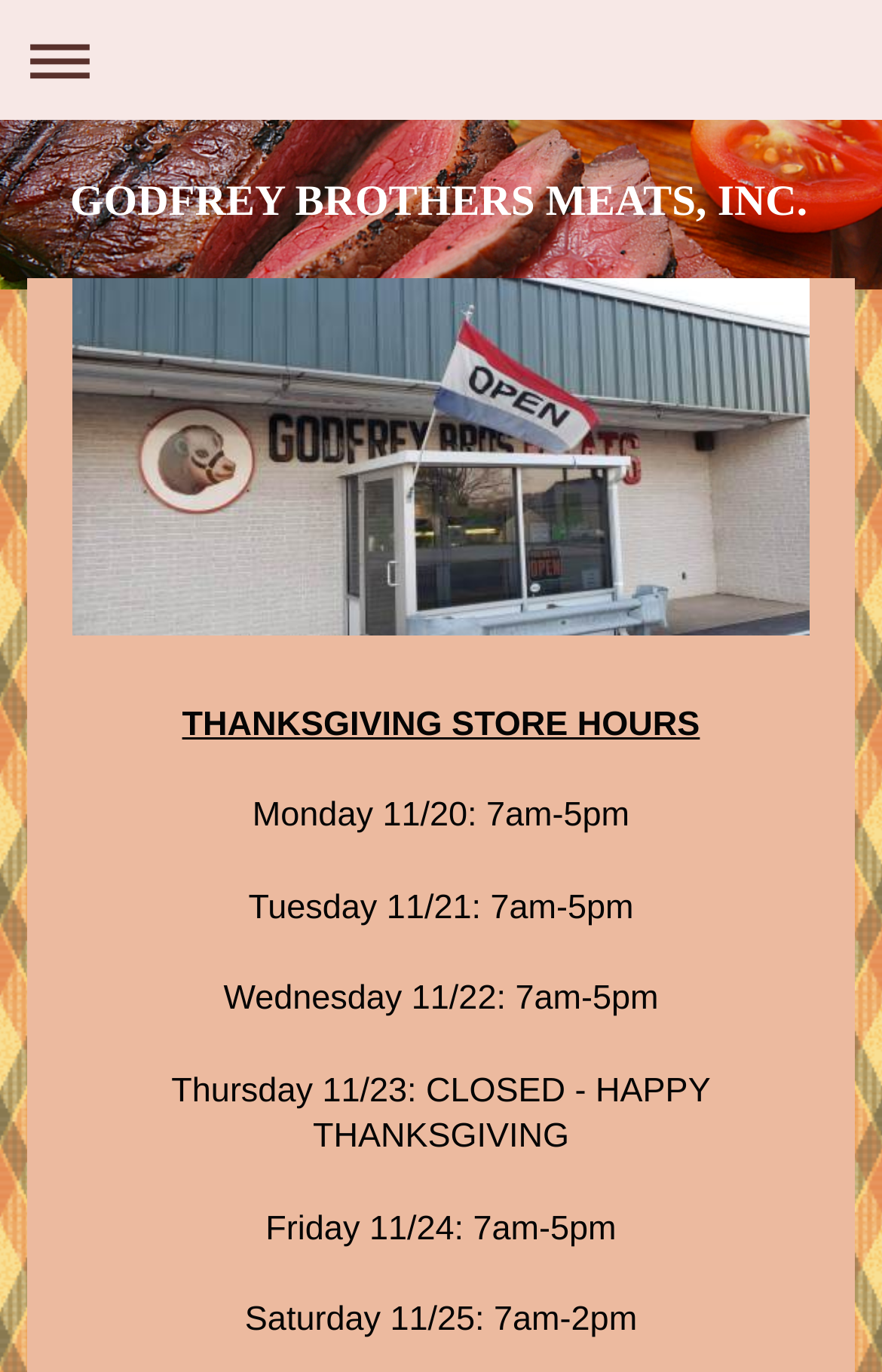What time does the store open on Friday?
Answer the question in as much detail as possible.

The store hours for the week of Thanksgiving can be found in the middle of the webpage. According to the schedule, the store opens at 7am on Friday, November 24.